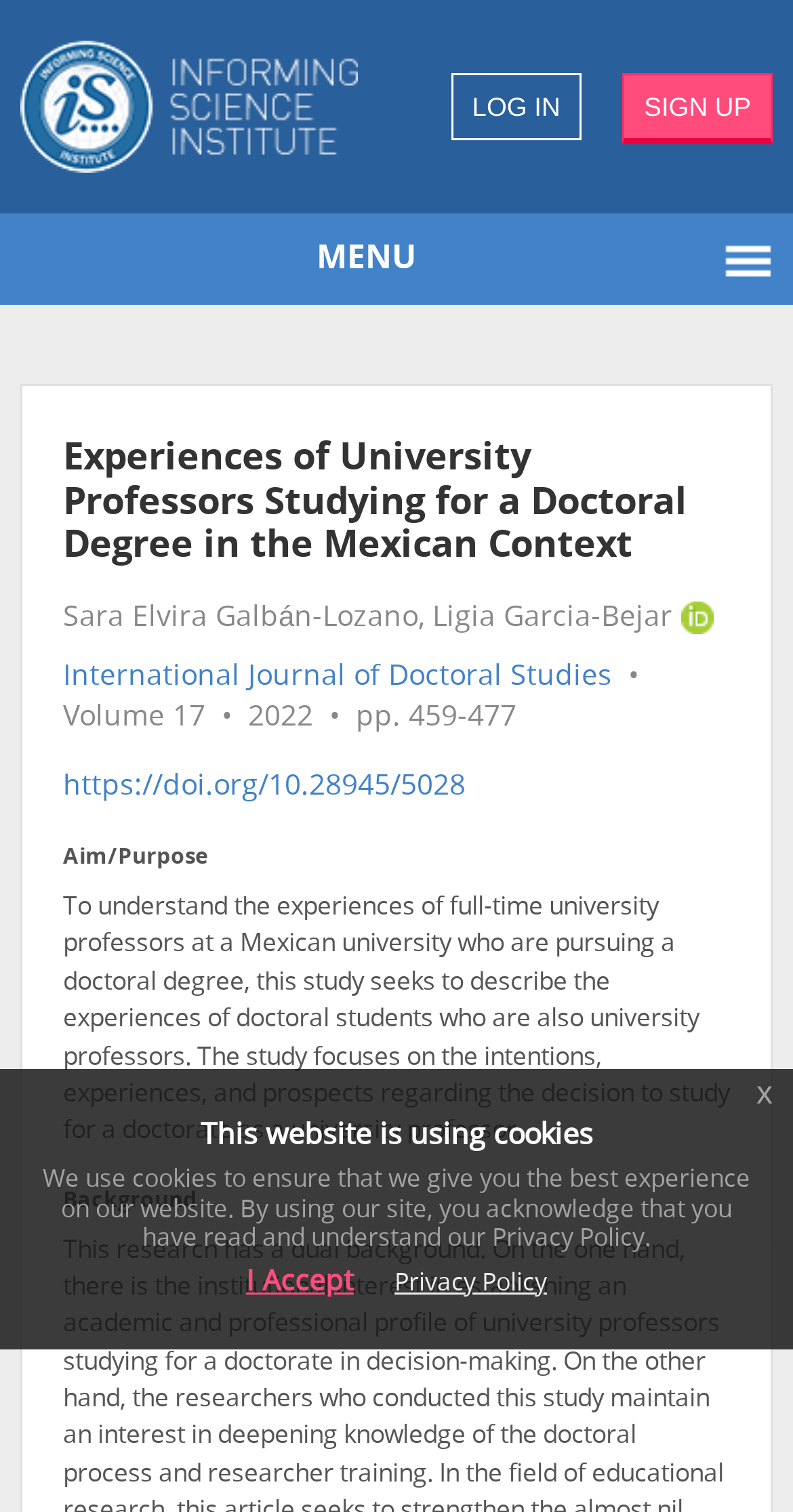Please identify the coordinates of the bounding box for the clickable region that will accomplish this instruction: "View the menu".

[0.026, 0.141, 0.974, 0.202]